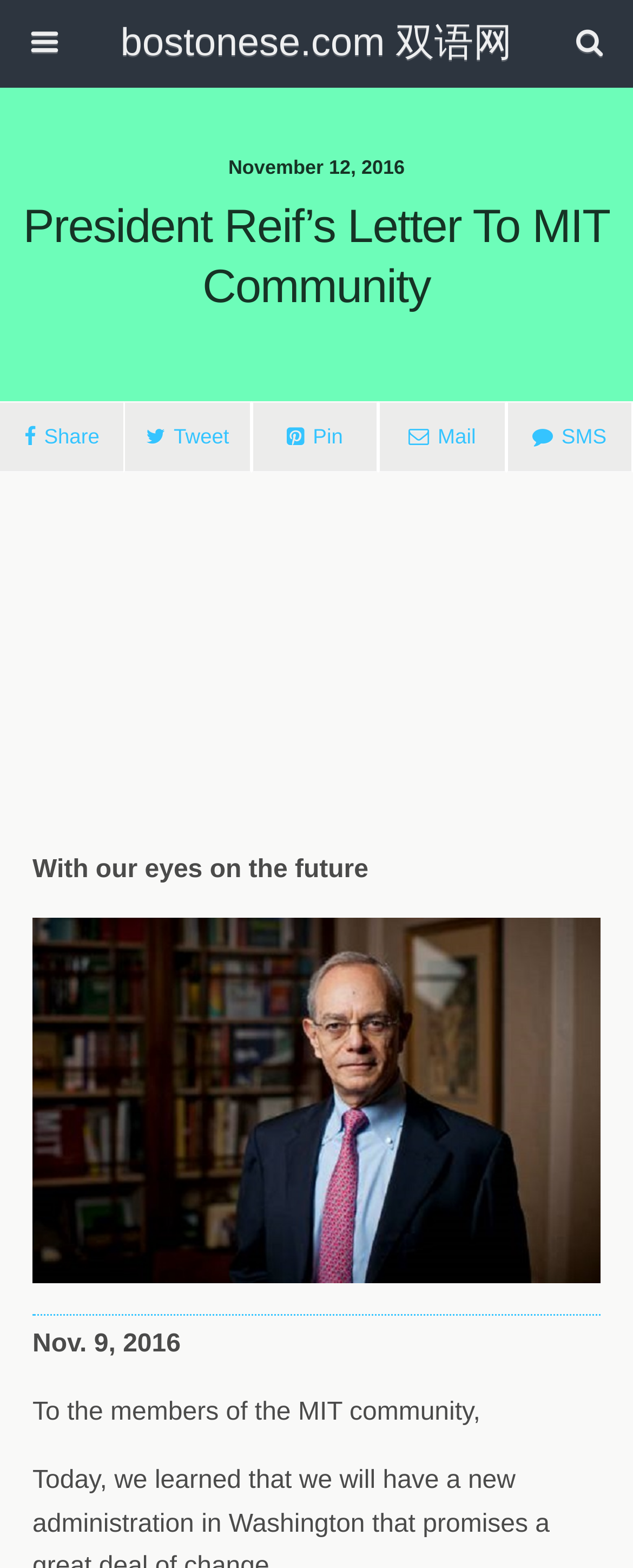Describe all the significant parts and information present on the webpage.

The webpage appears to be a blog post or article page, with a focus on a letter from the President of MIT to the MIT community. 

At the top of the page, there is a link to the website "bostonese.com 双语网" on the top left, and a search bar with a text box and a search button on the top right. 

Below the search bar, there is a date "November 12, 2016" displayed. The main title of the page, "President Reif’s Letter To MIT Community", is a heading that spans the entire width of the page. 

Underneath the title, there are four social media links, including Share, Tweet, Pin, and Mail, aligned horizontally from left to right. 

The main content of the page starts with a brief introduction "With our eyes on the future" followed by the letter's content, which begins with "Nov. 9, 2016" and "To the members of the MIT community,". 

On the right side of the page, there is an advertisement iframe that takes up a significant portion of the page. 

Above the advertisement, there is an image related to the MIT president, and a link to the image is provided below it.